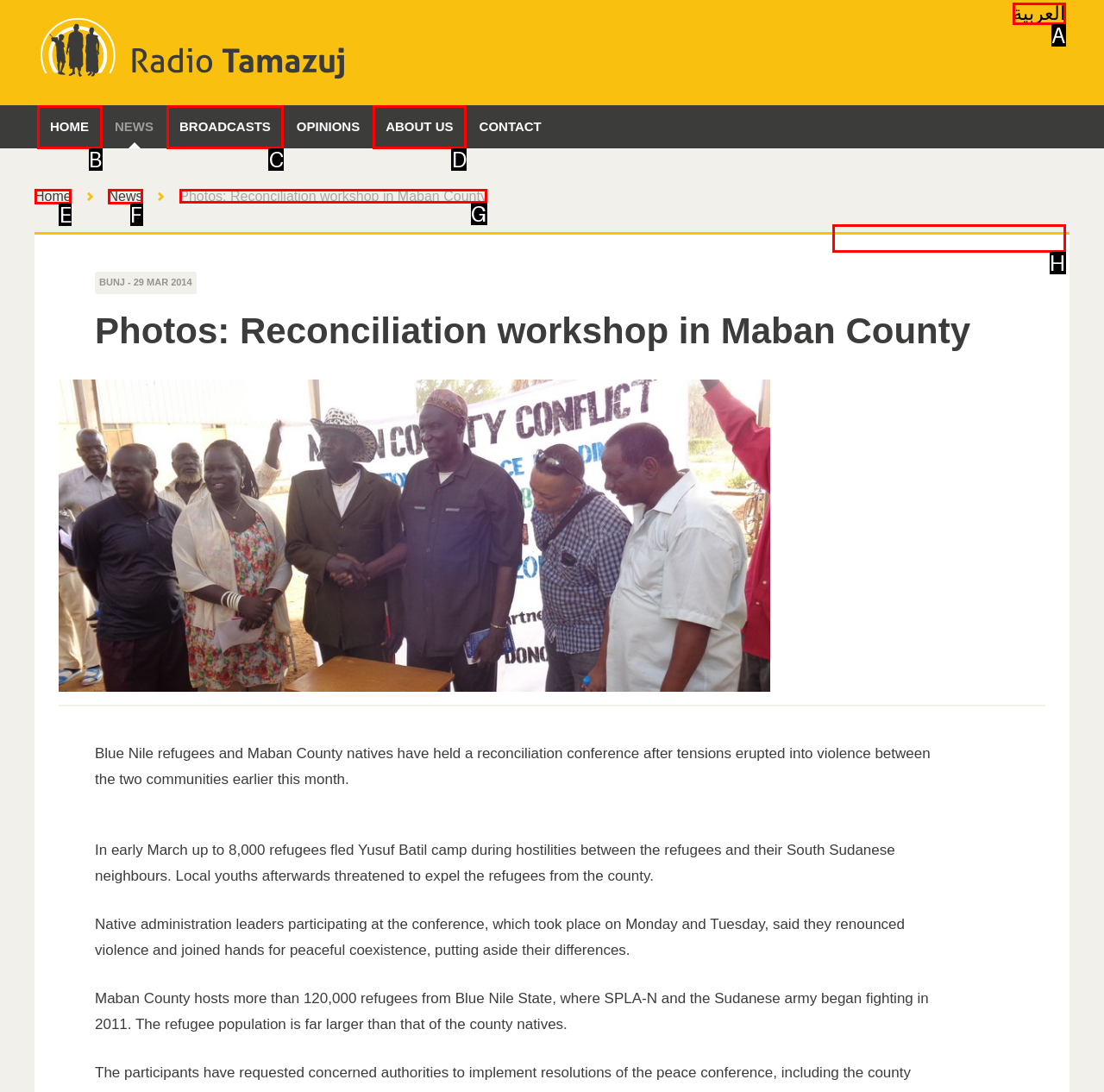Determine the letter of the UI element that will complete the task: read about reconciliation workshop in Maban County
Reply with the corresponding letter.

G